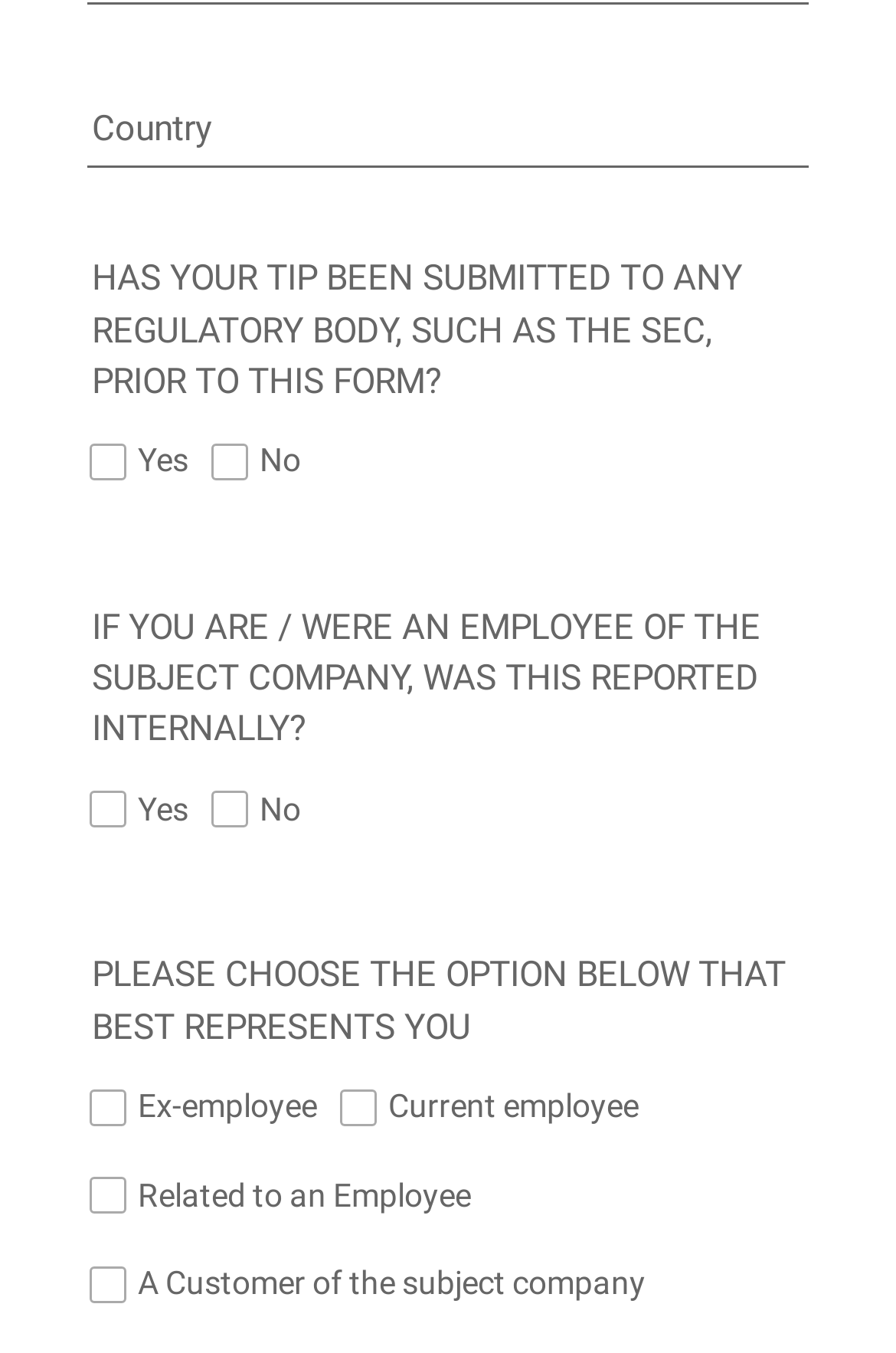Identify the bounding box coordinates of the part that should be clicked to carry out this instruction: "Choose Ex-employee option".

[0.1, 0.804, 0.141, 0.832]